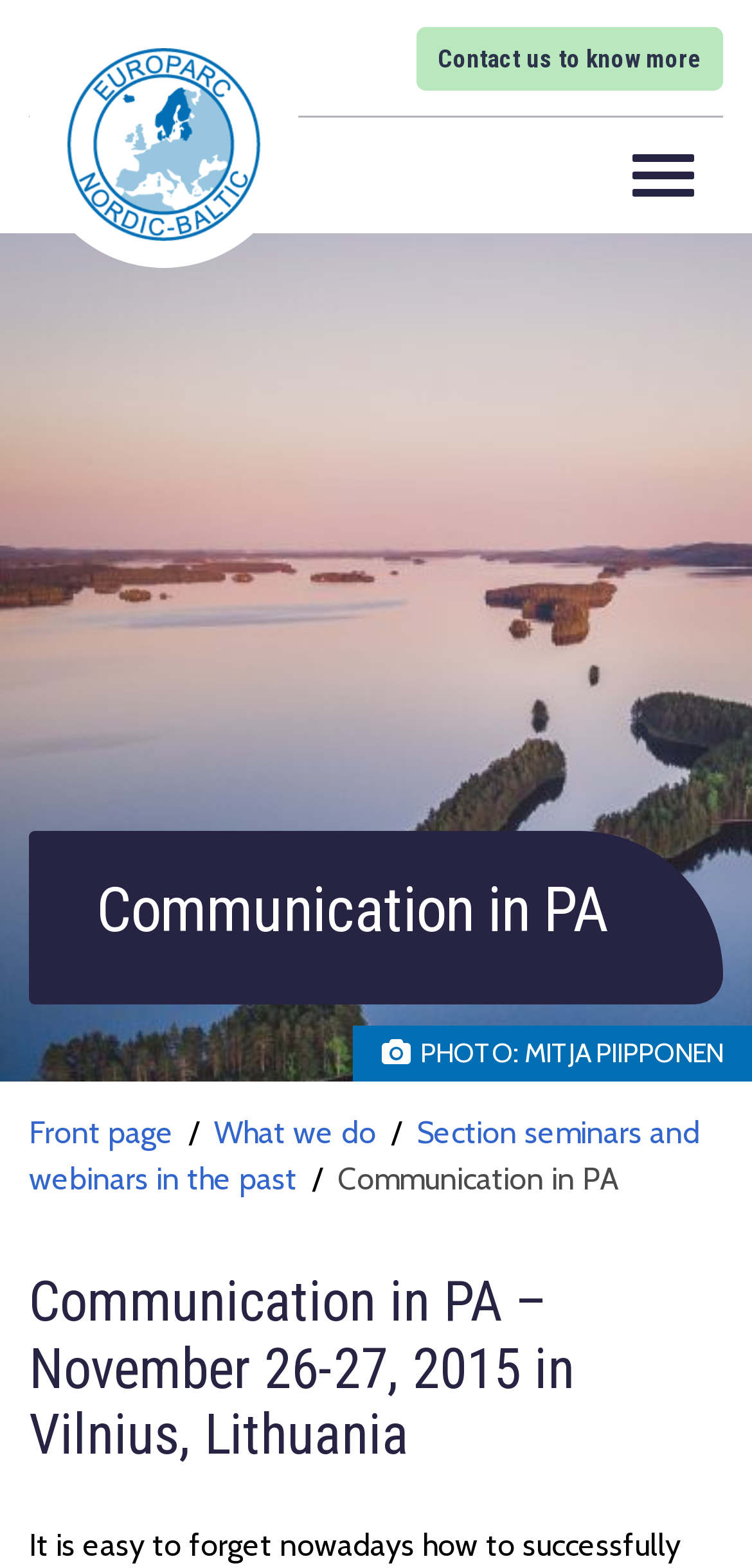Refer to the image and provide a thorough answer to this question:
What is the logo of the Nordic-Baltic section?

By looking at the navigation section, I found an image with the description 'Europarc Nordic-Baltic section logo', which suggests that the logo of the Nordic-Baltic section is Europarc.